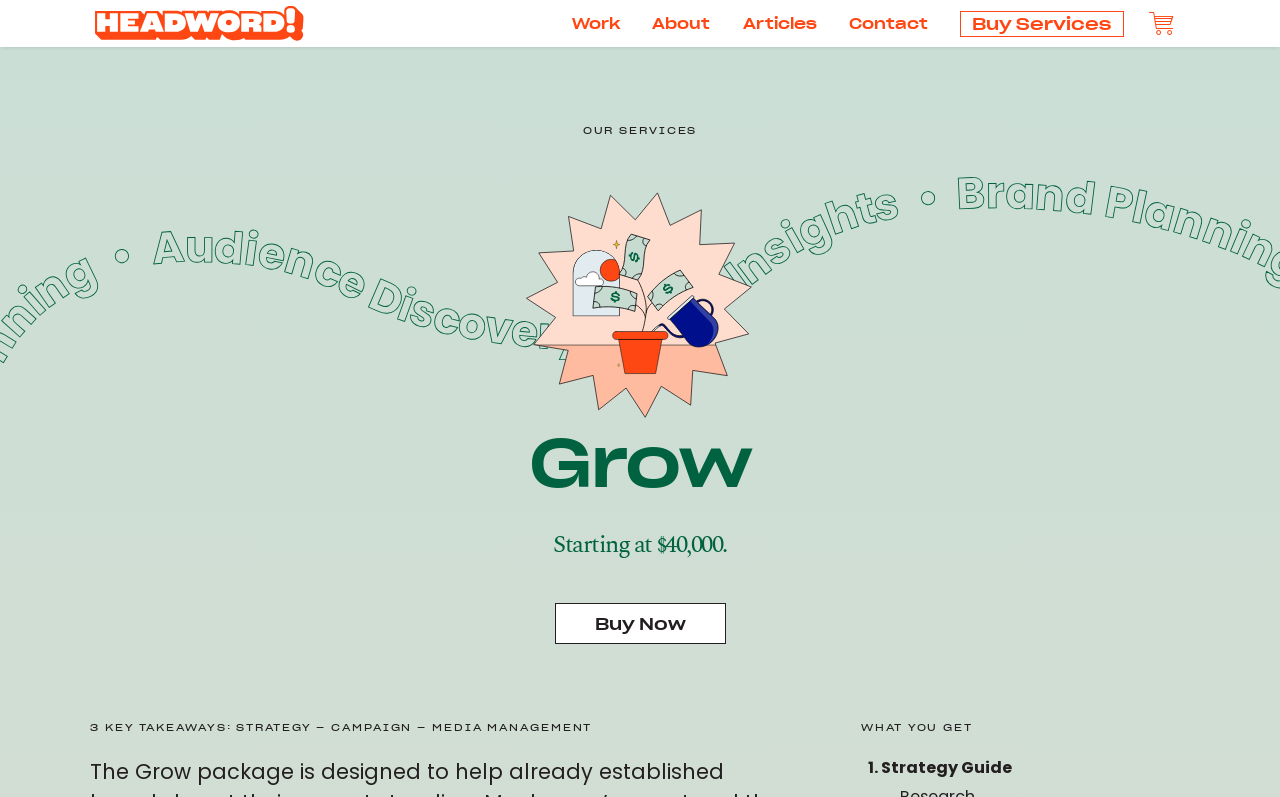Can you find the bounding box coordinates for the element that needs to be clicked to execute this instruction: "Click the 'Buy Now' button"? The coordinates should be given as four float numbers between 0 and 1, i.e., [left, top, right, bottom].

[0.434, 0.757, 0.567, 0.808]